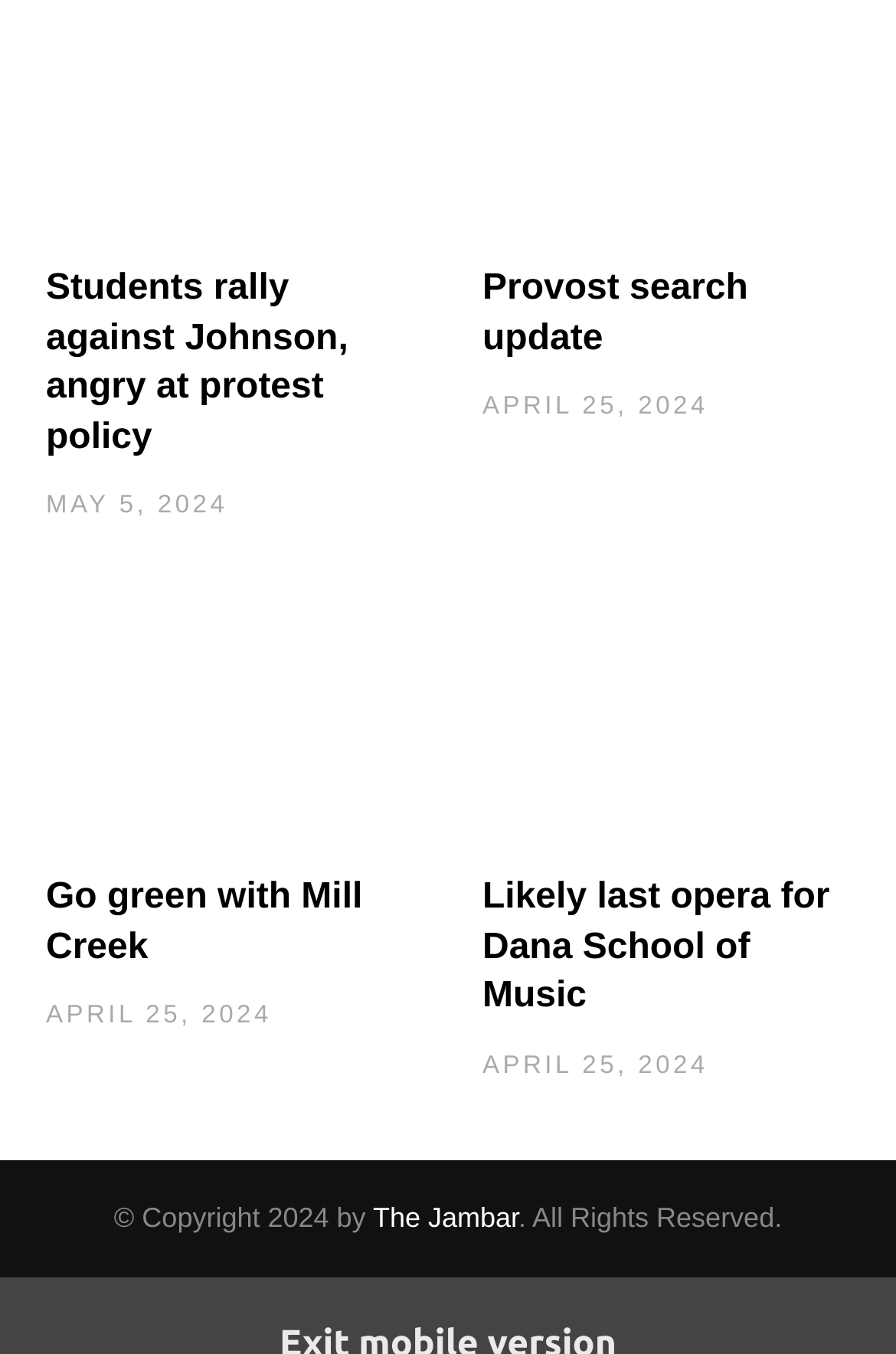How many headings are in the first article?
Please provide a comprehensive answer based on the visual information in the image.

I analyzed the first article element with ID 325 and found two heading elements, one with the text 'Students rally against Johnson, angry at protest policy' and another with the text 'Go green with Mill Creek', which suggests that there are two headings in the first article.